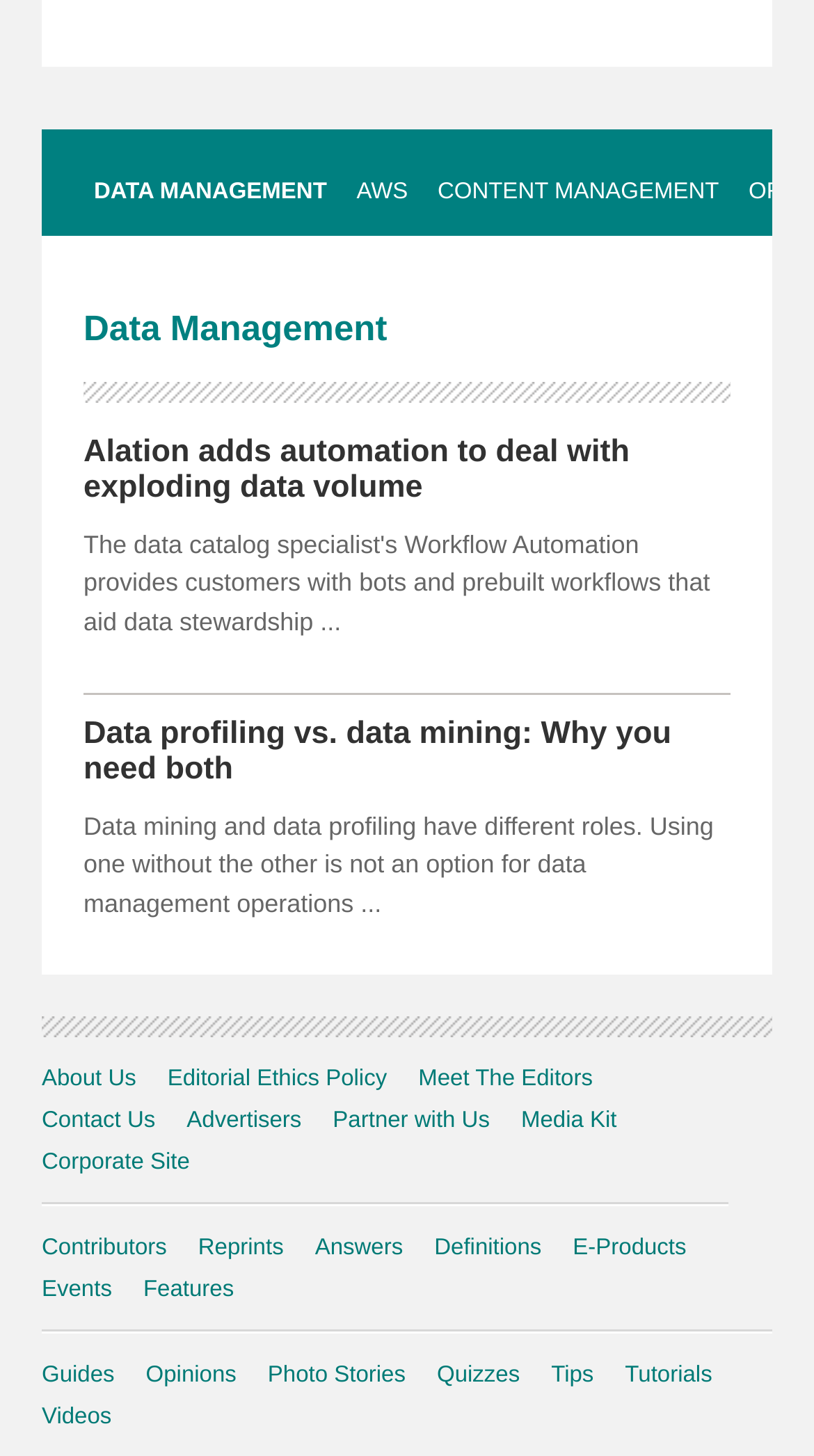How many types of content are available on the webpage?
Based on the image, provide a one-word or brief-phrase response.

11